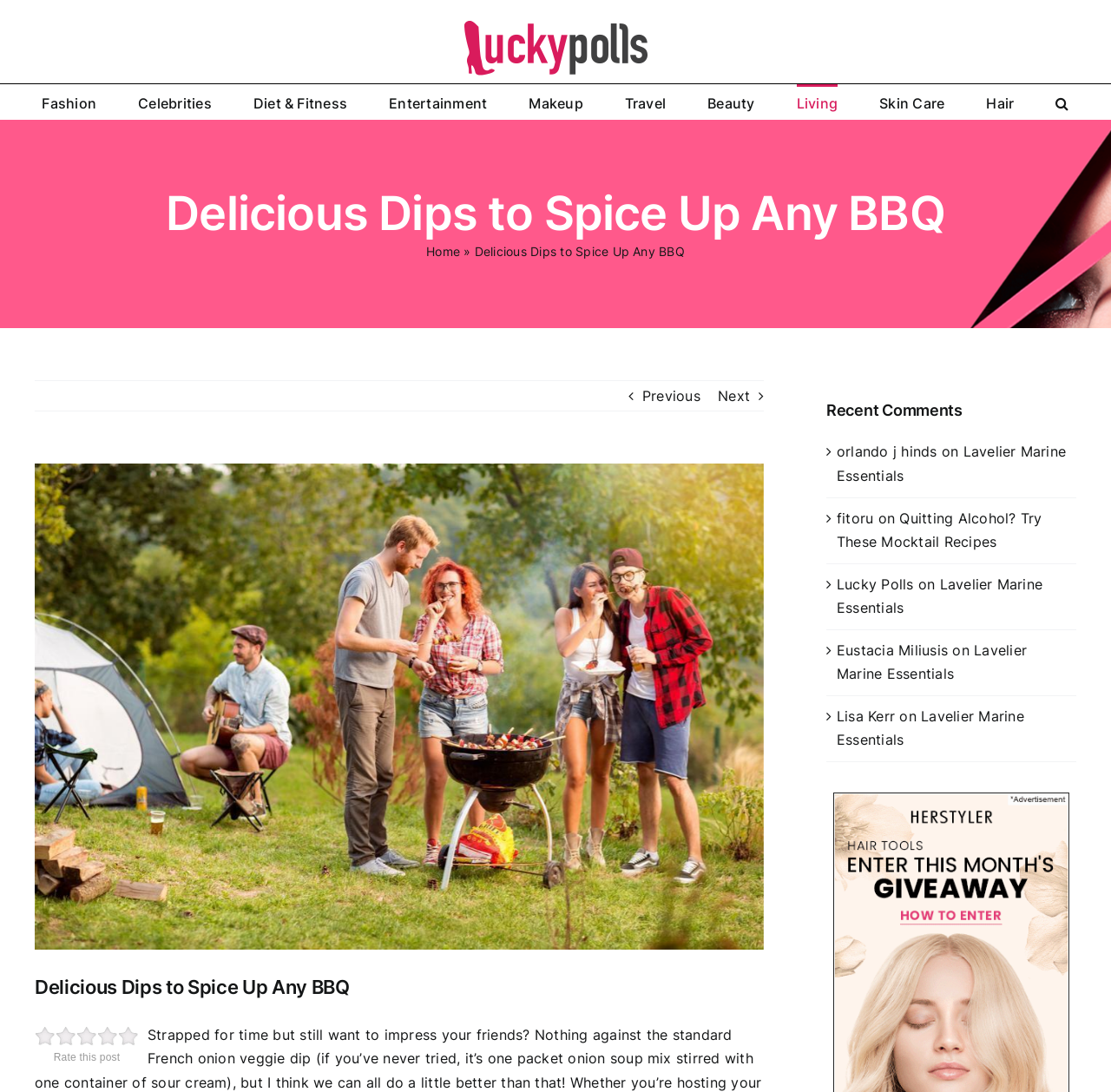Identify the coordinates of the bounding box for the element that must be clicked to accomplish the instruction: "View the previous post".

[0.578, 0.349, 0.63, 0.376]